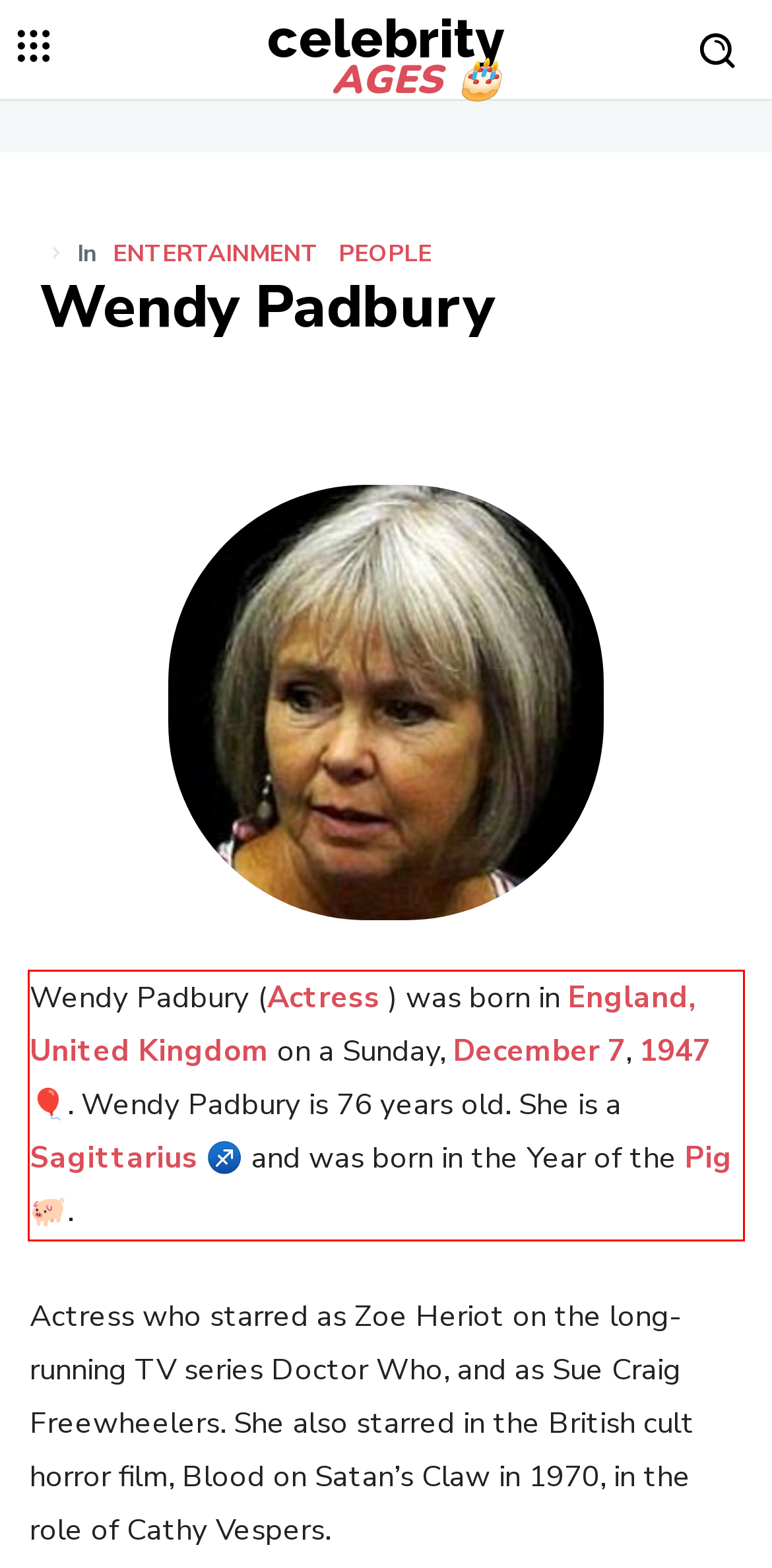Within the screenshot of the webpage, locate the red bounding box and use OCR to identify and provide the text content inside it.

Wendy Padbury (Actress ) was born in England, United Kingdom on a Sunday, December 7, 1947 🎈. Wendy Padbury is 76 years old. She is a Sagittarius ♐ and was born in the Year of the Pig 🐖.